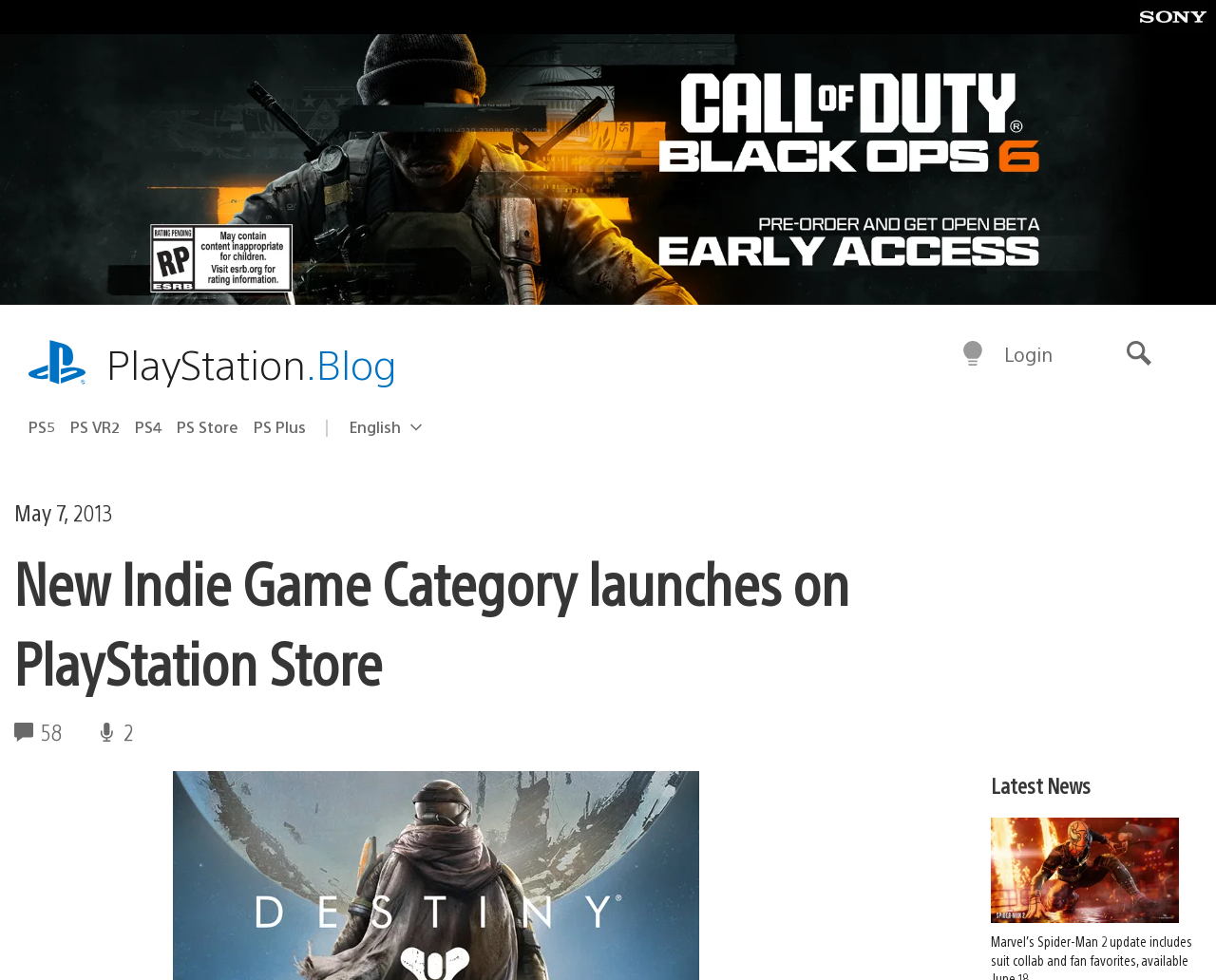What is the name of the website?
Analyze the image and deliver a detailed answer to the question.

I determined the answer by looking at the link element with the text 'PlayStation.Blog', which indicates the name of the website.